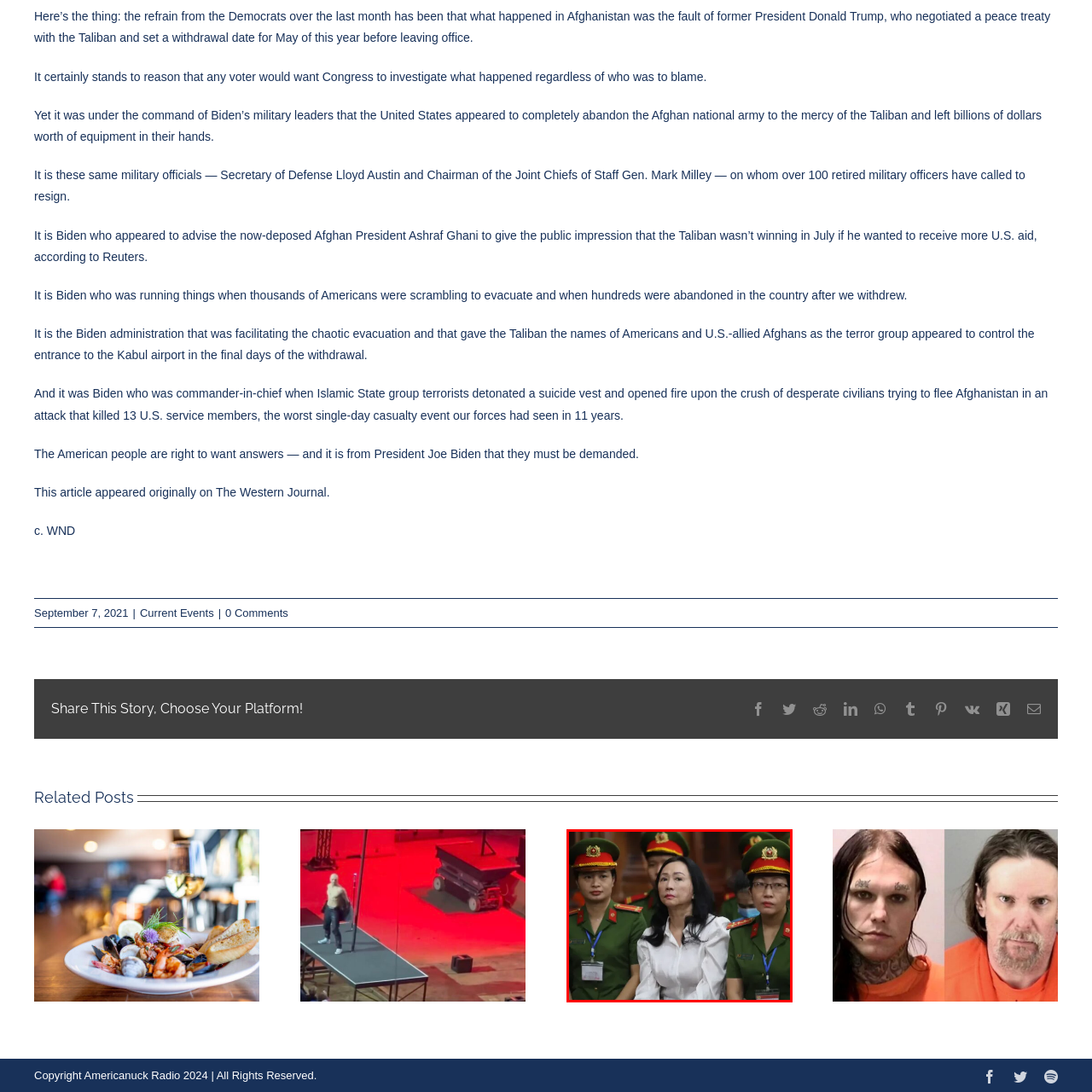Please examine the image highlighted by the red rectangle and provide a comprehensive answer to the following question based on the visual information present:
What is the mood of the officers?

The expressions of the officers are serious, indicating the gravity of the situation, which suggests that the proceedings are of a significant and potentially contentious nature.